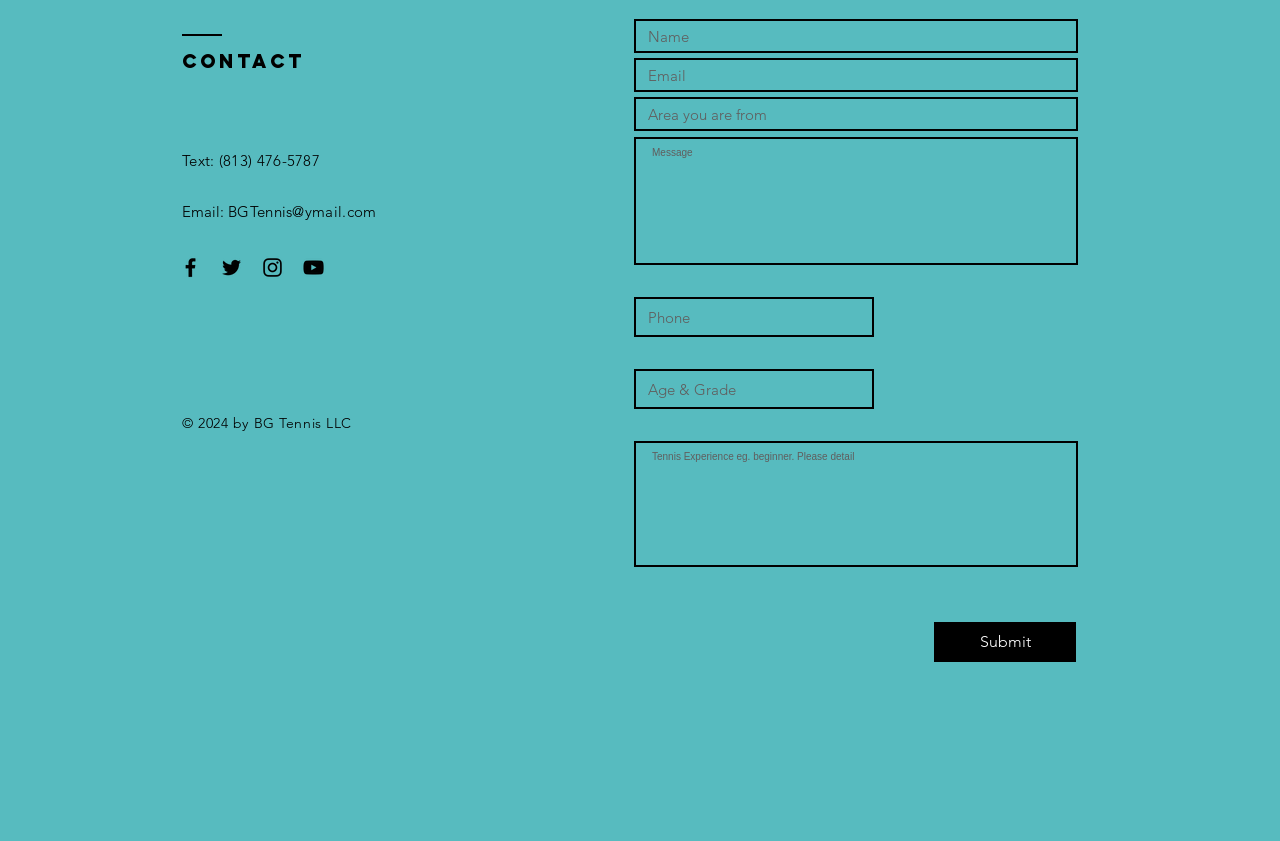How many social media icons are present?
Based on the screenshot, provide a one-word or short-phrase response.

4